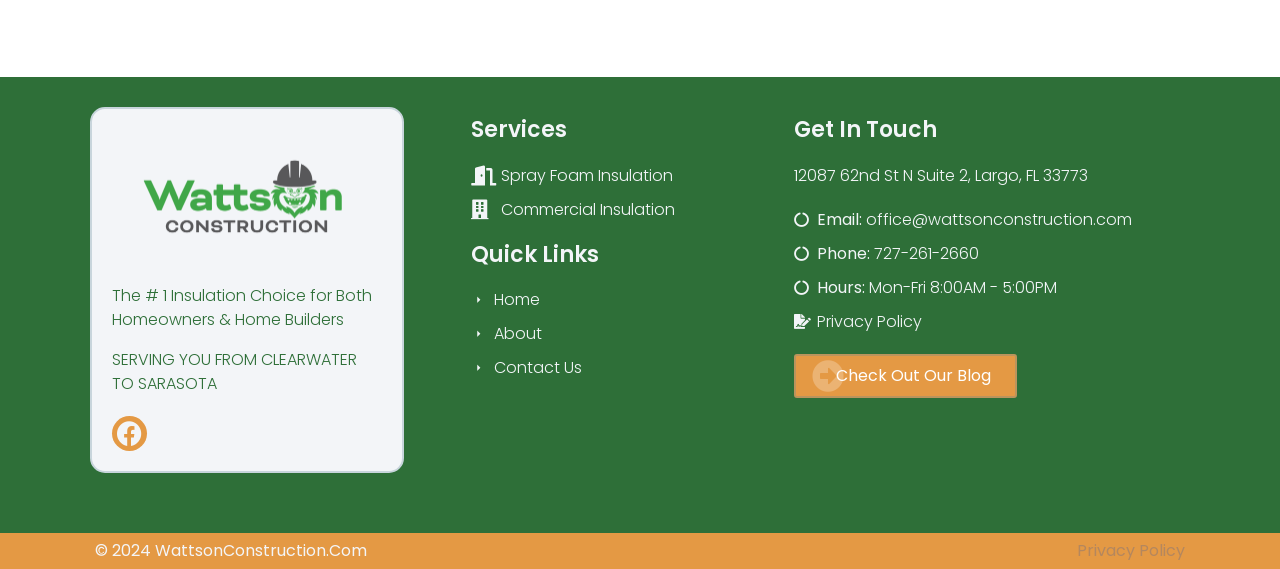Provide a brief response to the question below using a single word or phrase: 
What is the company's address?

12087 62nd St N Suite 2, Largo, FL 33773